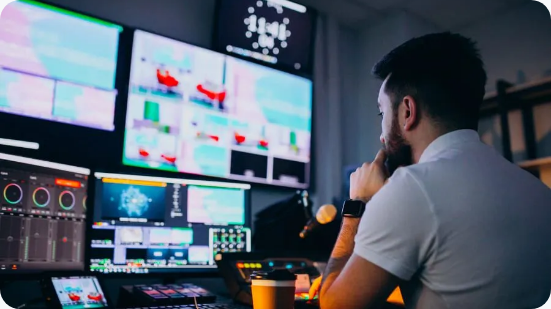Please provide a one-word or short phrase answer to the question:
What suggests a busy work schedule?

The takeaway coffee cup